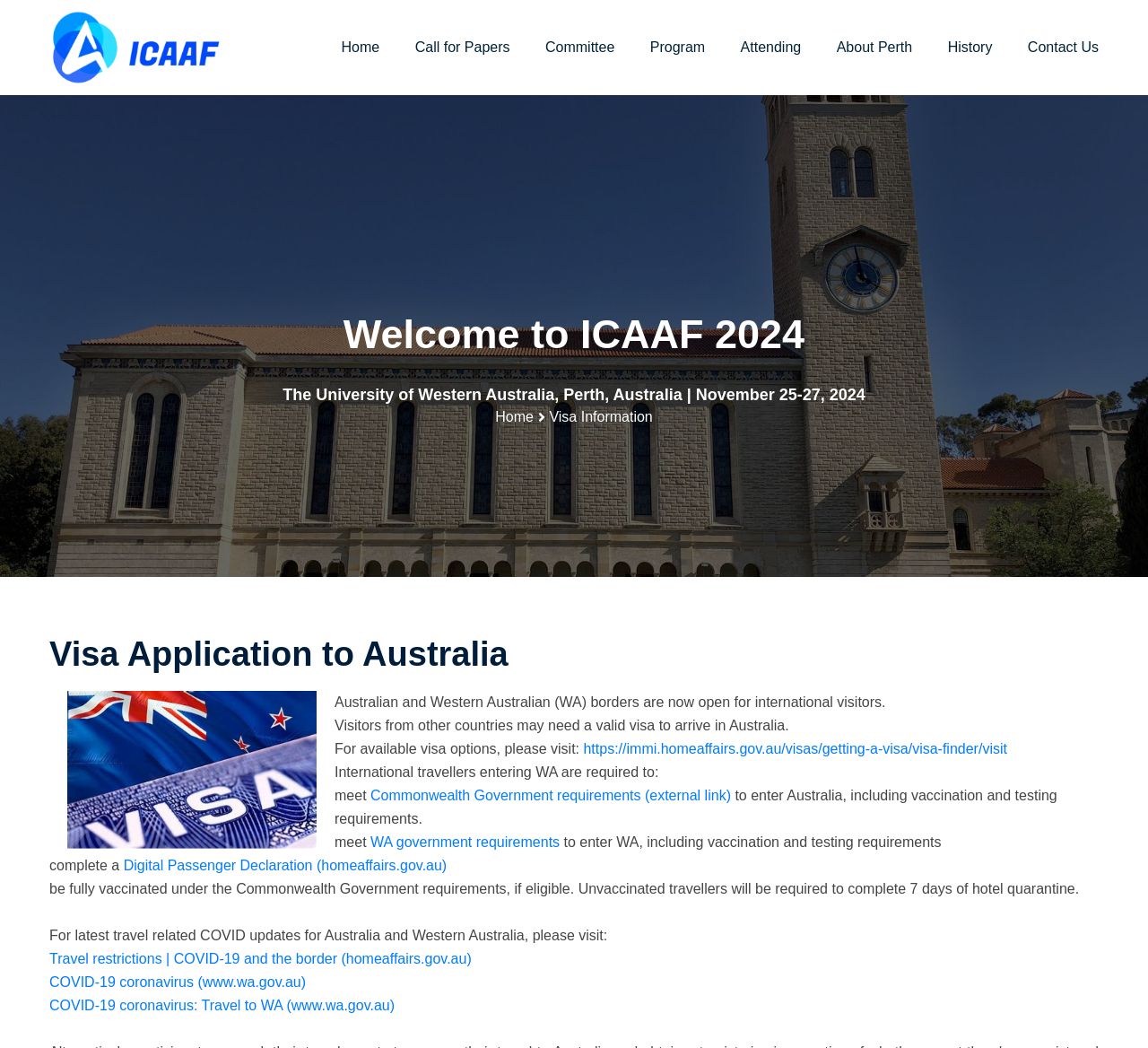Using the provided element description: "COVID-19 coronavirus (www.wa.gov.au)", identify the bounding box coordinates. The coordinates should be four floats between 0 and 1 in the order [left, top, right, bottom].

[0.043, 0.93, 0.266, 0.945]